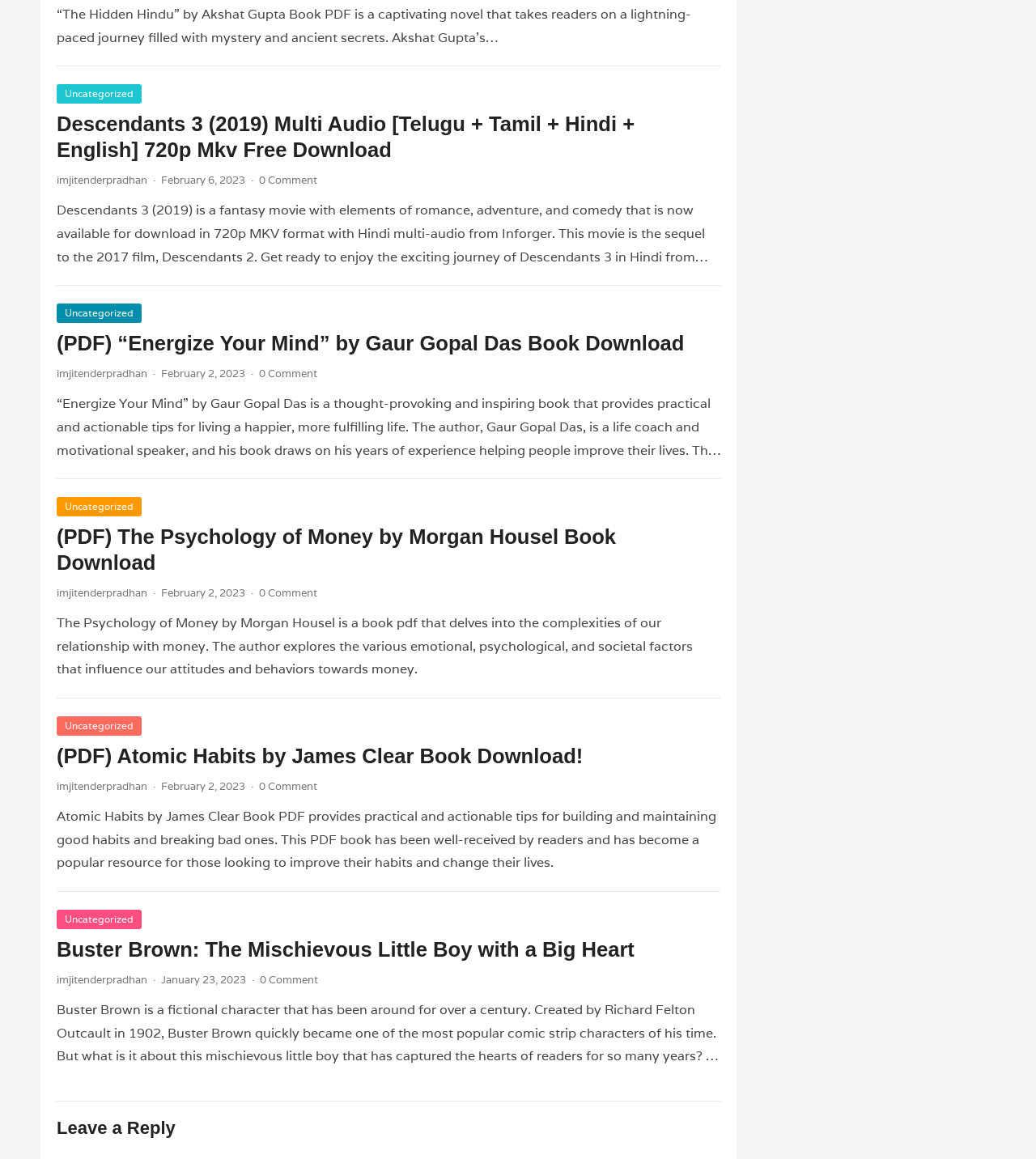Identify the bounding box of the UI component described as: "Uncategorized".

[0.055, 0.785, 0.137, 0.802]